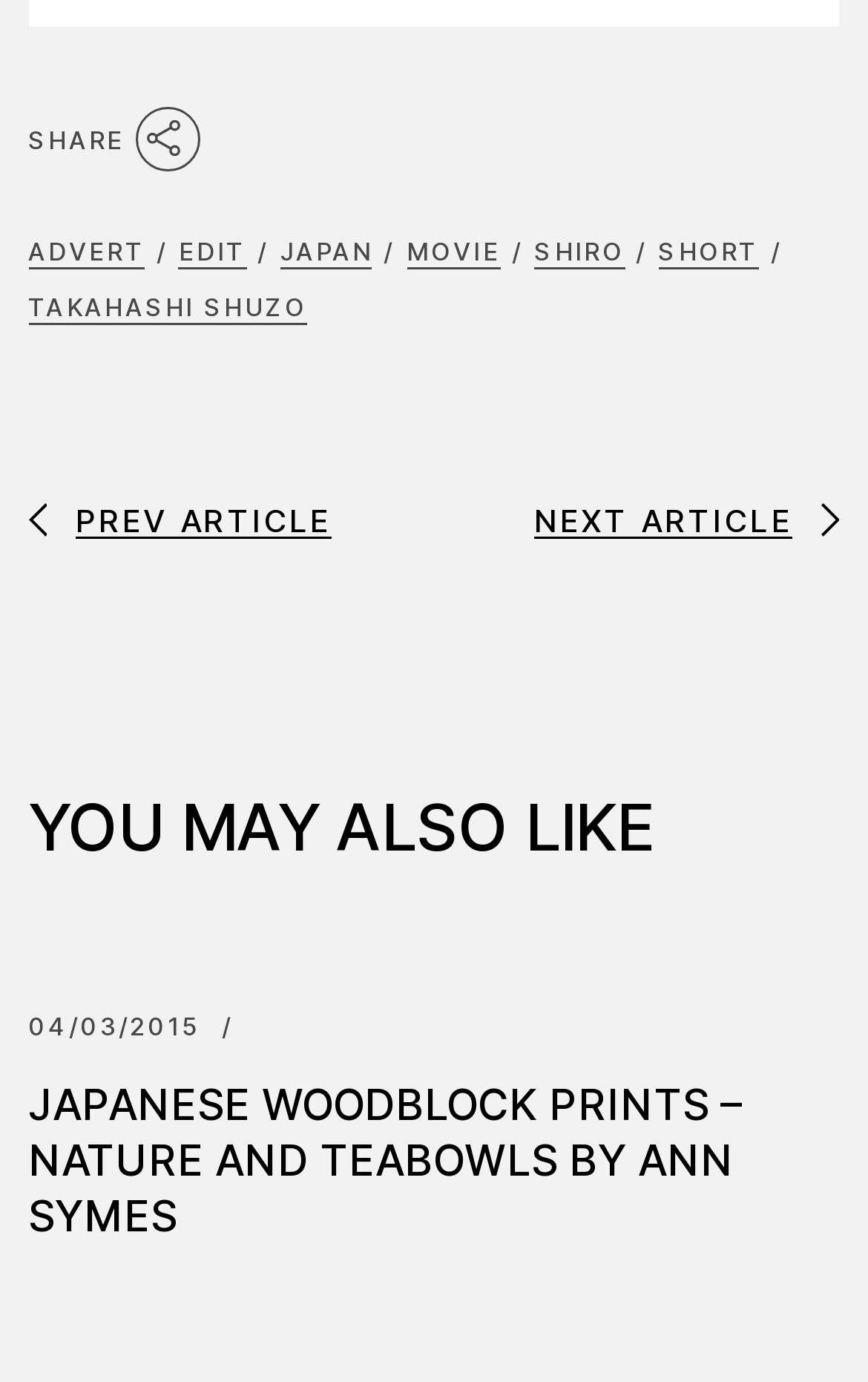What is the title of the first article in the 'YOU MAY ALSO LIKE' section?
Look at the image and answer the question with a single word or phrase.

JAPANESE WOODBLOCK PRINTS – NATURE AND TEABOWLS BY ANN SYMES